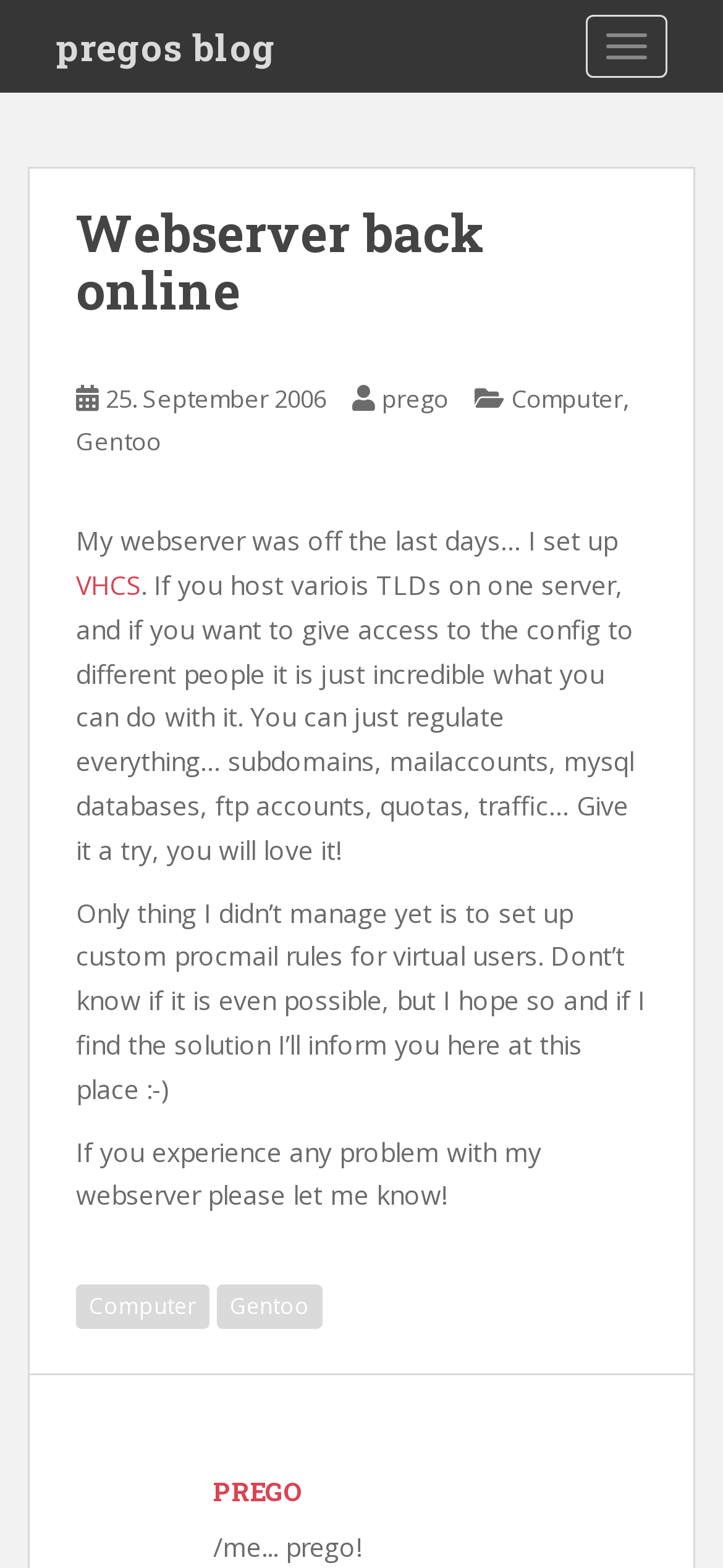Locate the bounding box of the UI element described by: "prego" in the given webpage screenshot.

[0.295, 0.94, 0.421, 0.962]